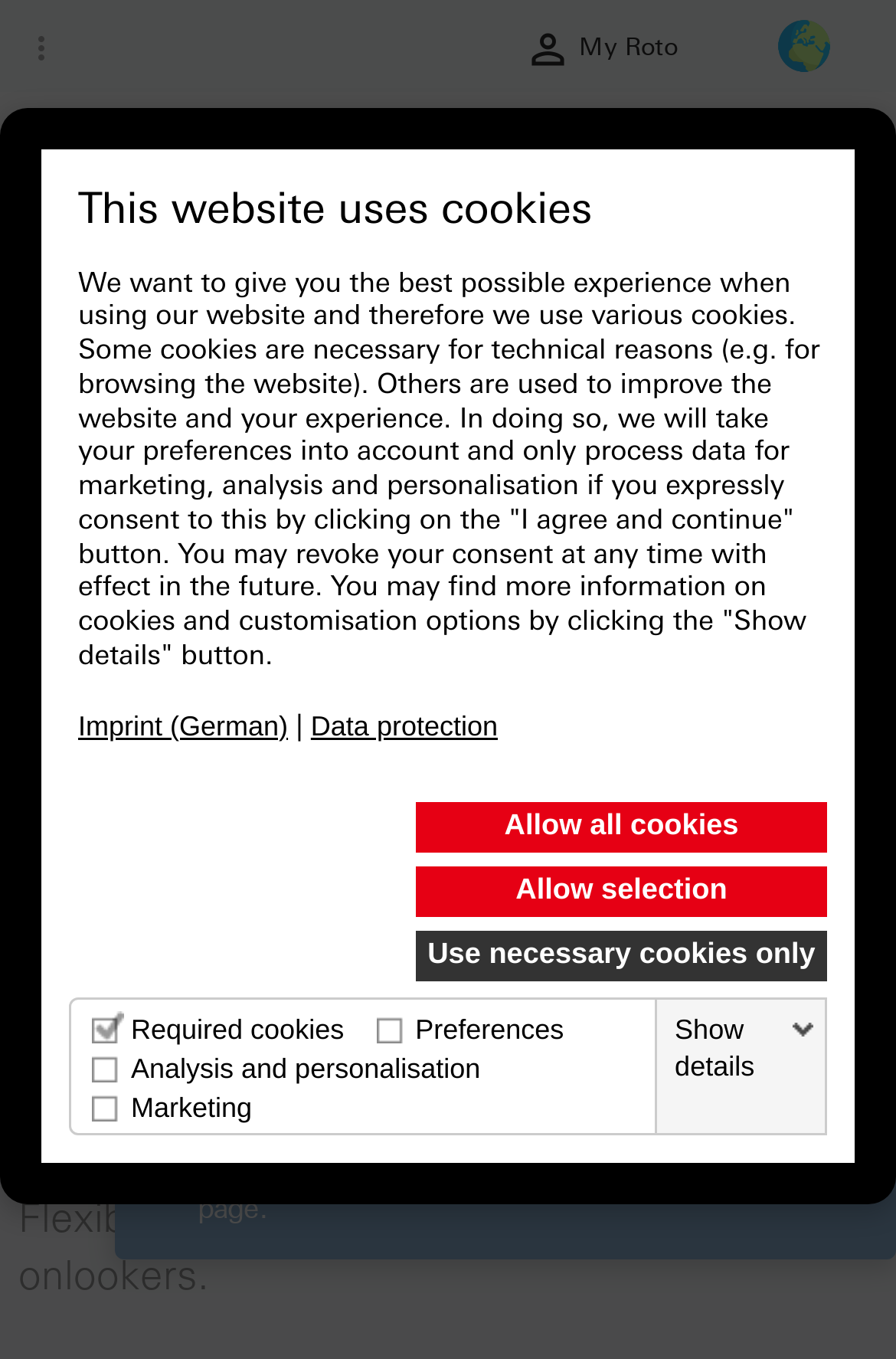Utilize the information from the image to answer the question in detail:
What type of content is displayed on the webpage?

The webpage appears to be displaying information about a product, specifically a Venetian blind, including its features, design, and functionality, which suggests that the webpage is primarily used to showcase product information.